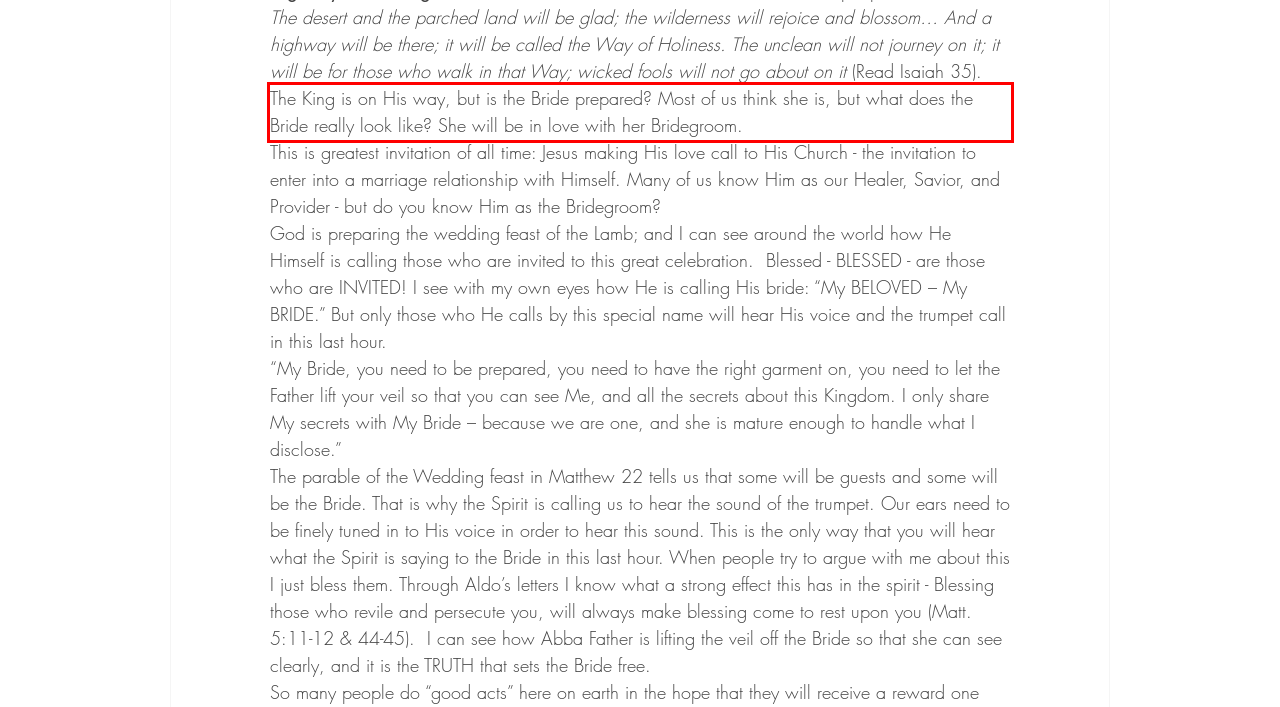Given a screenshot of a webpage containing a red bounding box, perform OCR on the text within this red bounding box and provide the text content.

The King is on His way, but is the Bride prepared? Most of us think she is, but what does the Bride really look like? She will be in love with her Bridegroom.